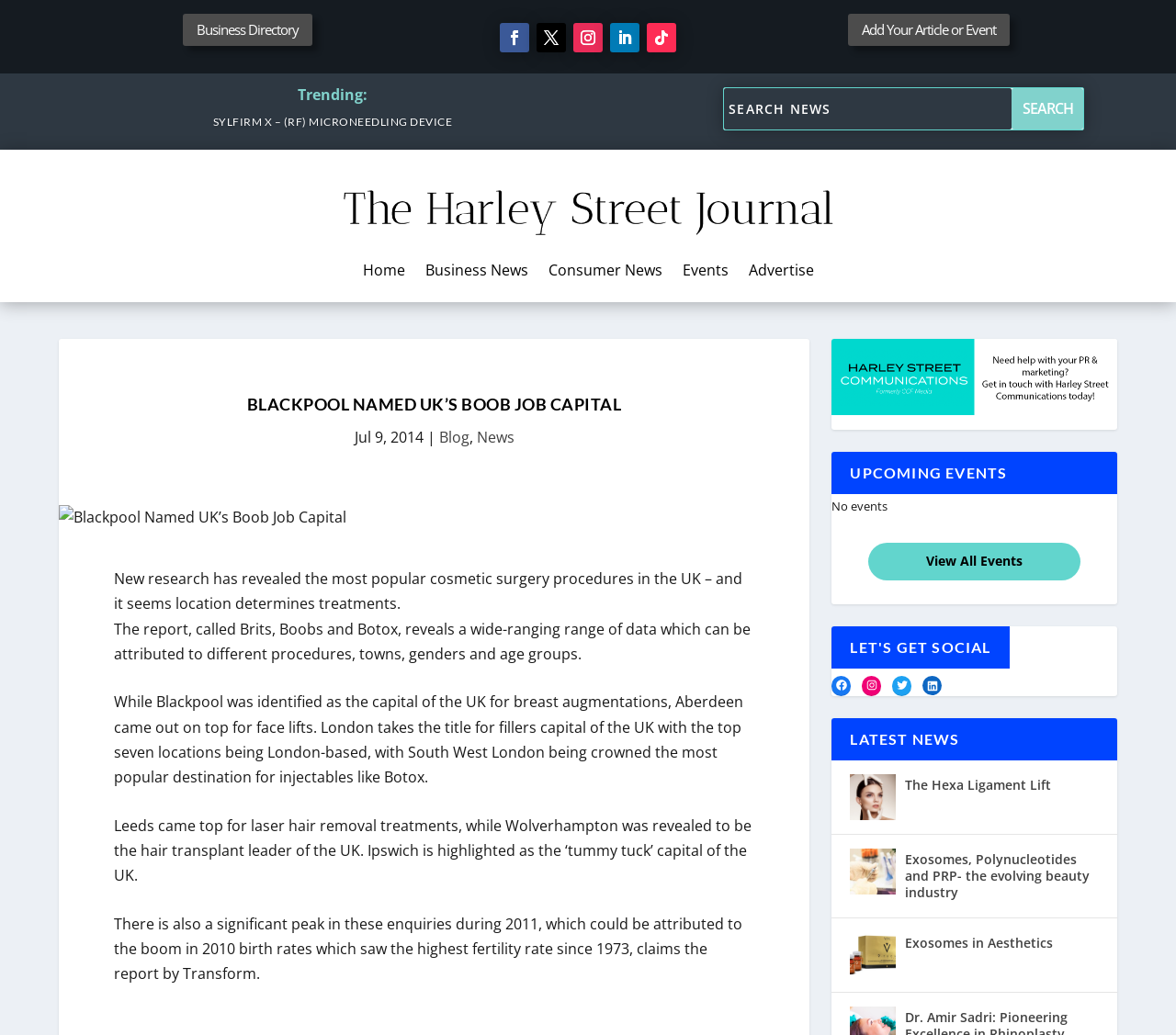Generate a thorough caption detailing the webpage content.

This webpage is about aesthetic news, with a focus on cosmetic surgery procedures in the UK. At the top, there is a navigation menu with links to "Business Directory", "Add Your Article or Event", and social media icons. Below the navigation menu, there is a search bar with a "Search" button.

The main content of the page is an article titled "Blackpool Named UK's Boob Job Capital". The article discusses a report called "Brits, Boobs and Botox" which reveals the most popular cosmetic surgery procedures in the UK, and how location determines treatments. The article highlights that Blackpool is the capital of the UK for breast augmentations, Aberdeen is the top location for face lifts, and London is the capital for fillers.

To the right of the article, there is a section titled "UPCOMING EVENTS" which currently shows no events. Below this section, there is a "View All Events" link. Further down, there is a section titled "LET'S GET SOCIAL" with links to social media platforms.

At the bottom of the page, there is a section titled "LATEST NEWS" which features three news articles with images. The articles are titled "The Hexa Ligament Lift", "Exosomes, Polynucleotides and PRP- the evolving beauty industry", and "Exosomes in Aesthetics".

Throughout the page, there are several links to other articles, events, and news sections, as well as a logo and a "Home" link at the top. There are also several images, including a logo, a banner ad, and images accompanying the news articles.